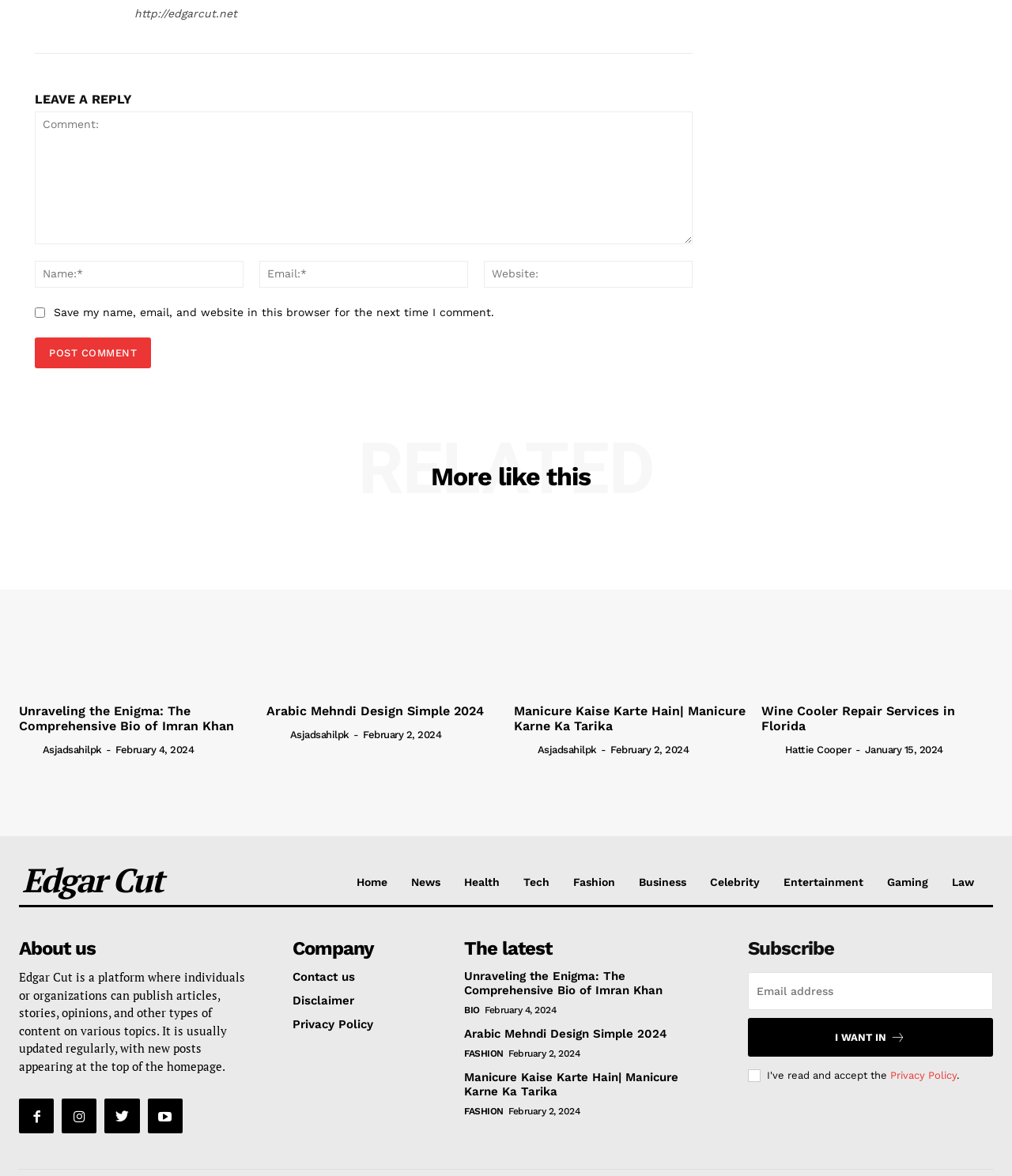Can you specify the bounding box coordinates for the region that should be clicked to fulfill this instruction: "Visit the homepage".

[0.352, 0.745, 0.383, 0.756]